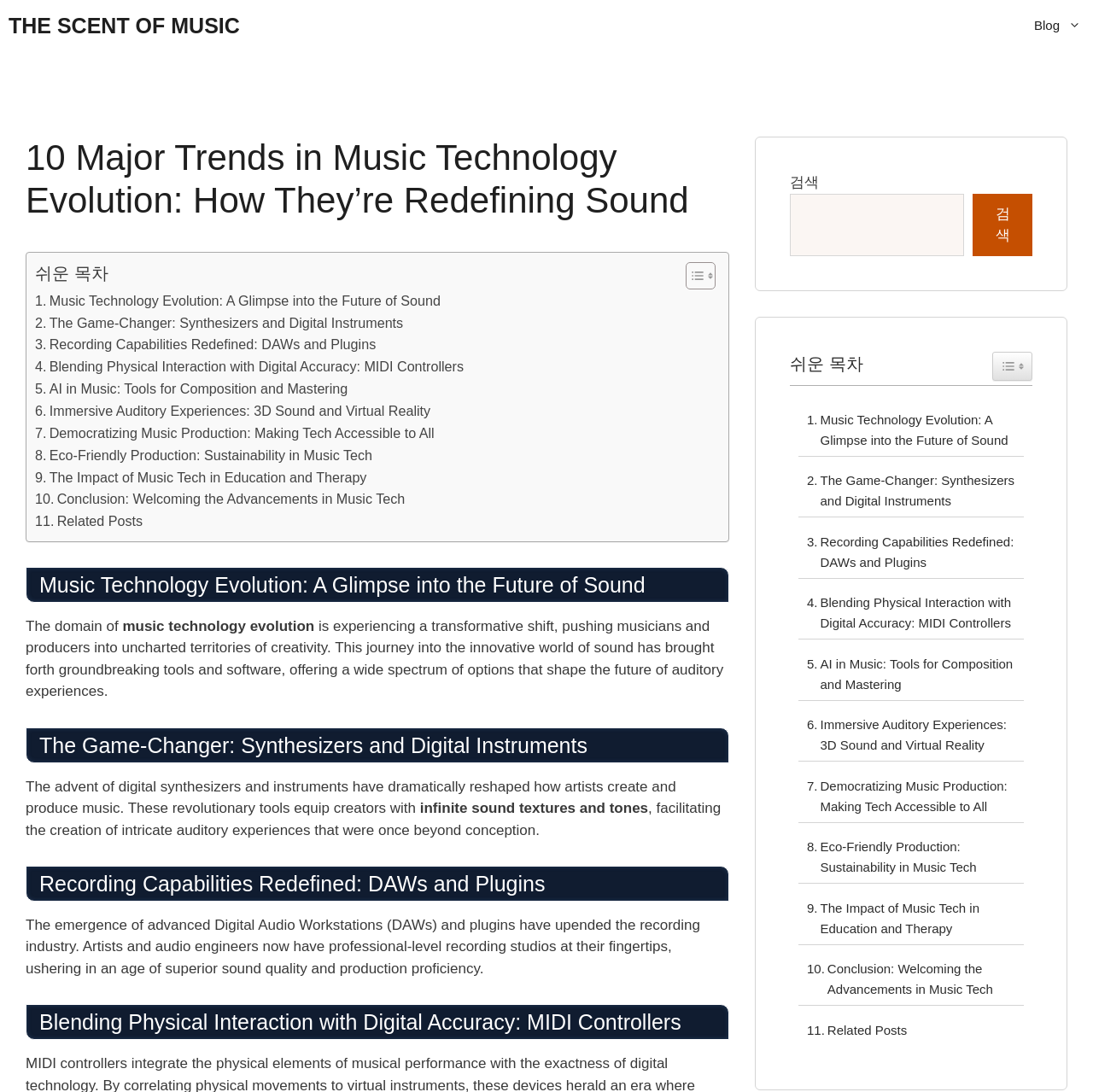Determine the bounding box coordinates of the element that should be clicked to execute the following command: "Search".

[0.89, 0.177, 0.945, 0.234]